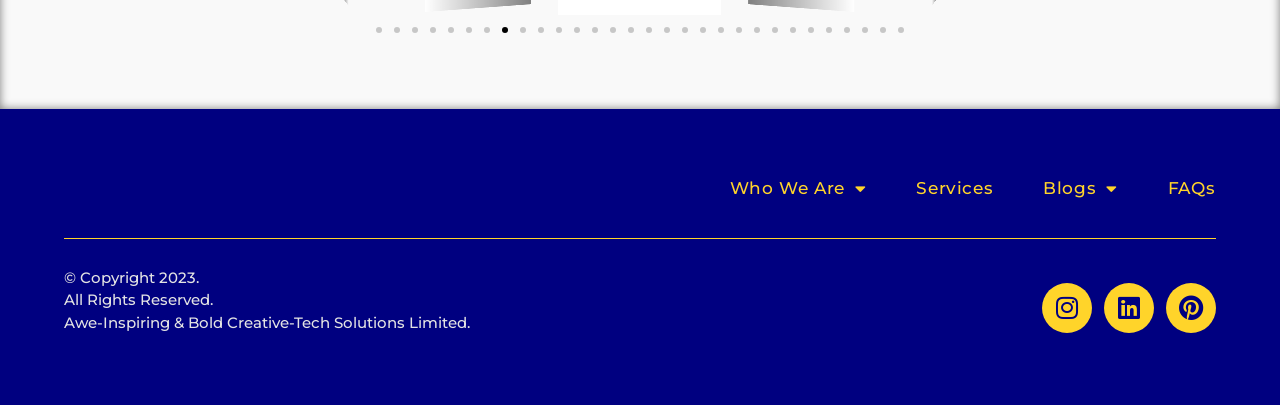How many main navigation links are there?
Refer to the image and provide a concise answer in one word or phrase.

4